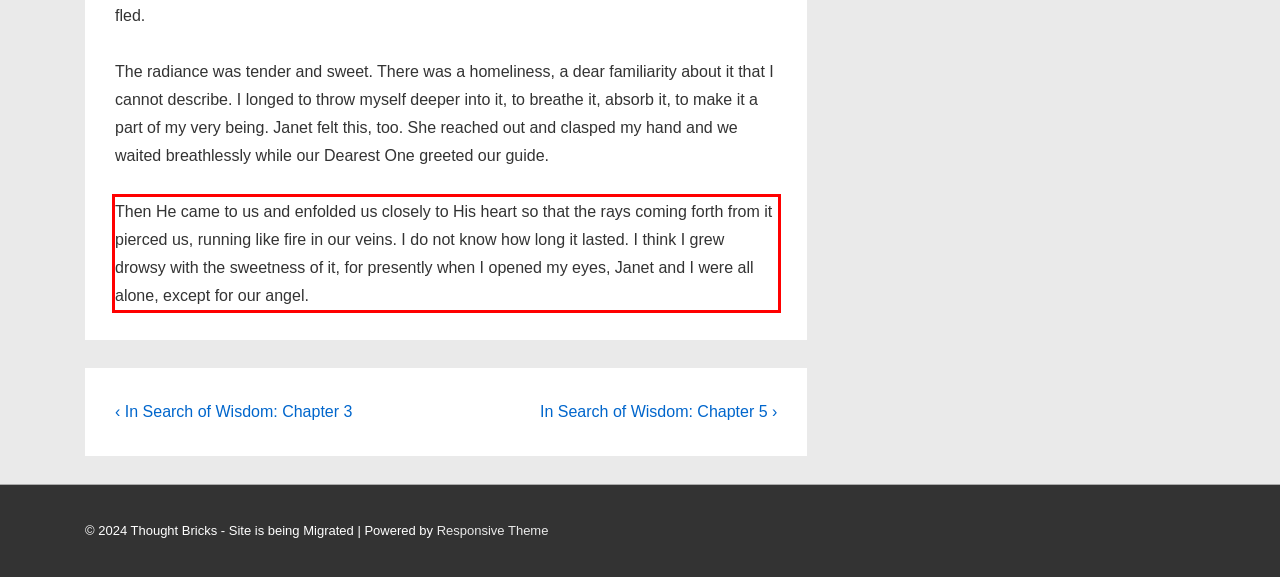Observe the screenshot of the webpage, locate the red bounding box, and extract the text content within it.

Then He came to us and enfolded us closely to His heart so that the rays coming forth from it pierced us, running like fire in our veins. I do not know how long it lasted. I think I grew drowsy with the sweetness of it, for presently when I opened my eyes, Janet and I were all alone, except for our angel.